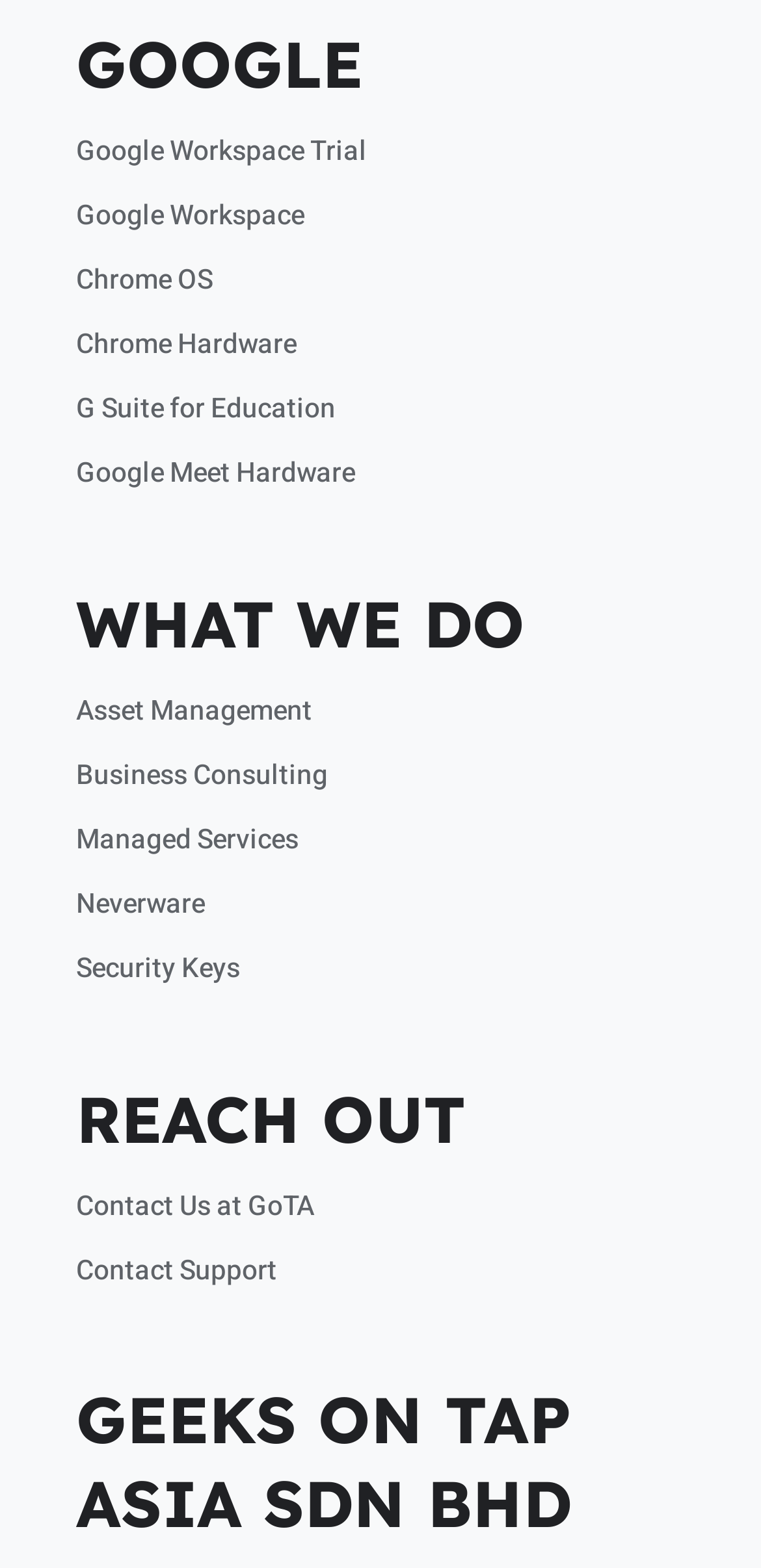Please locate the bounding box coordinates of the region I need to click to follow this instruction: "Explore Google Meet Hardware".

[0.1, 0.289, 0.467, 0.315]